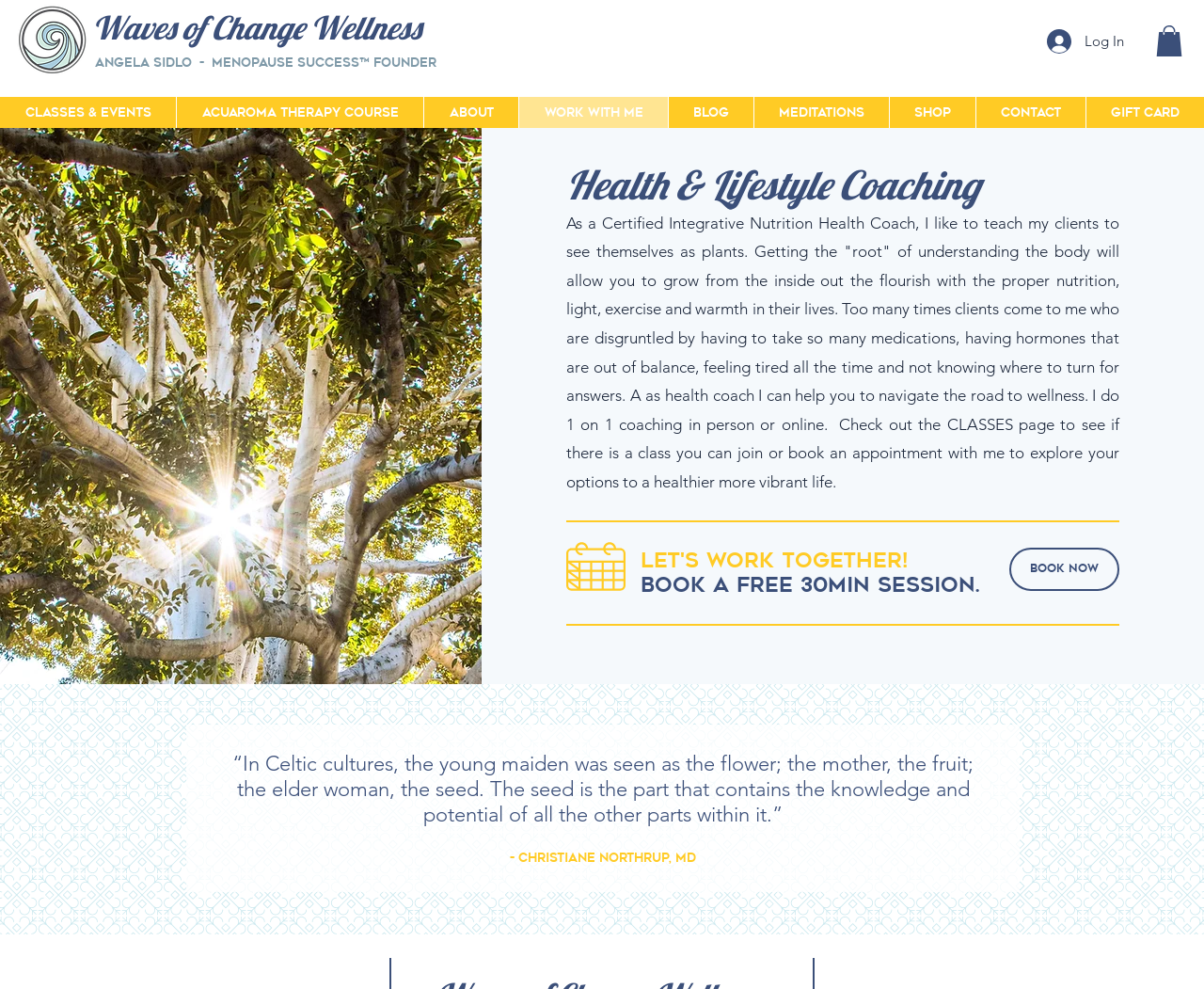Using the provided description: "AcuAroma Therapy Course", find the bounding box coordinates of the corresponding UI element. The output should be four float numbers between 0 and 1, in the format [left, top, right, bottom].

[0.146, 0.098, 0.352, 0.129]